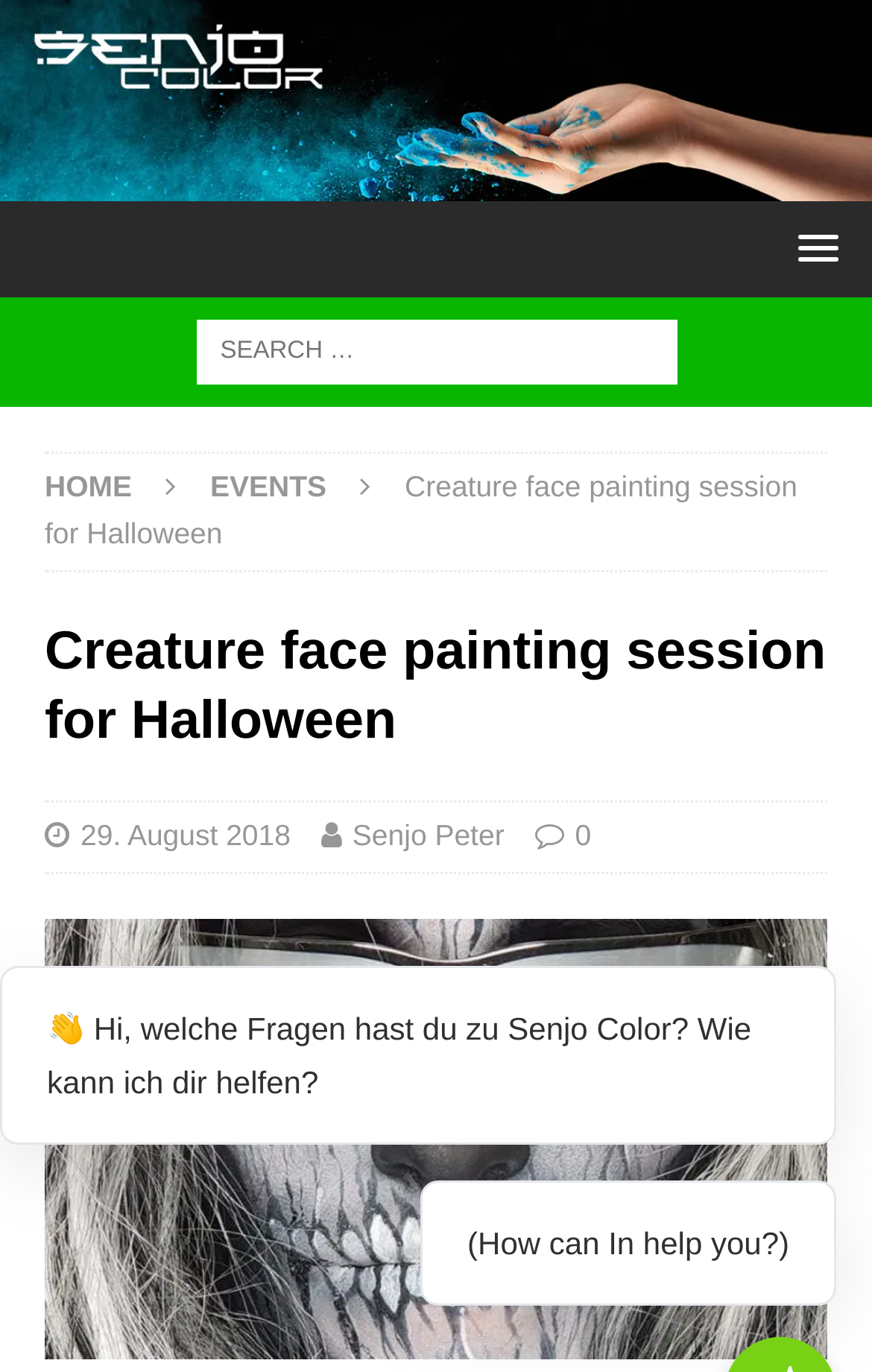What is the theme of the event?
Examine the image and give a concise answer in one word or a short phrase.

Halloween